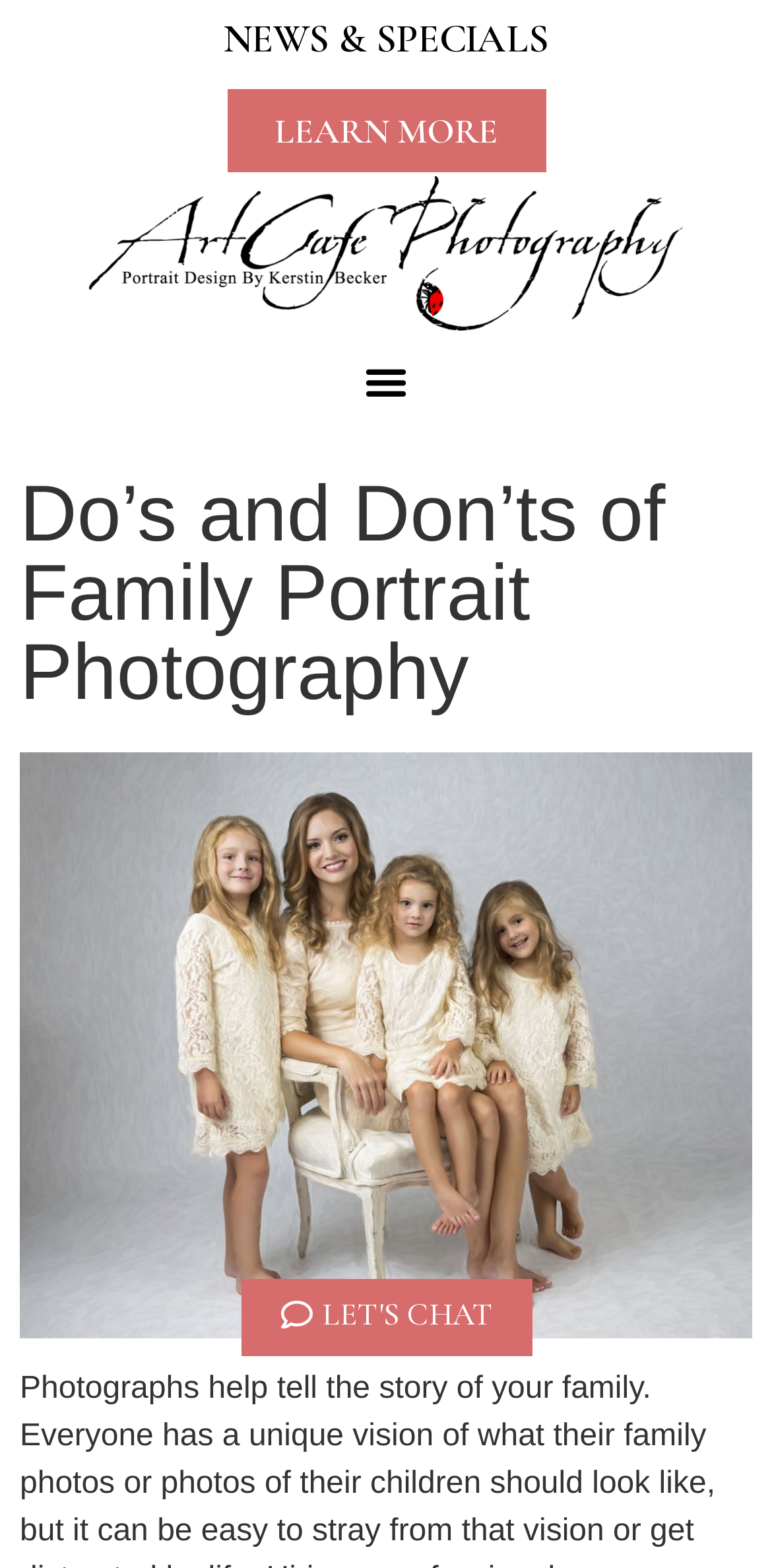Extract the main headline from the webpage and generate its text.

Do’s and Don’ts of Family Portrait Photography